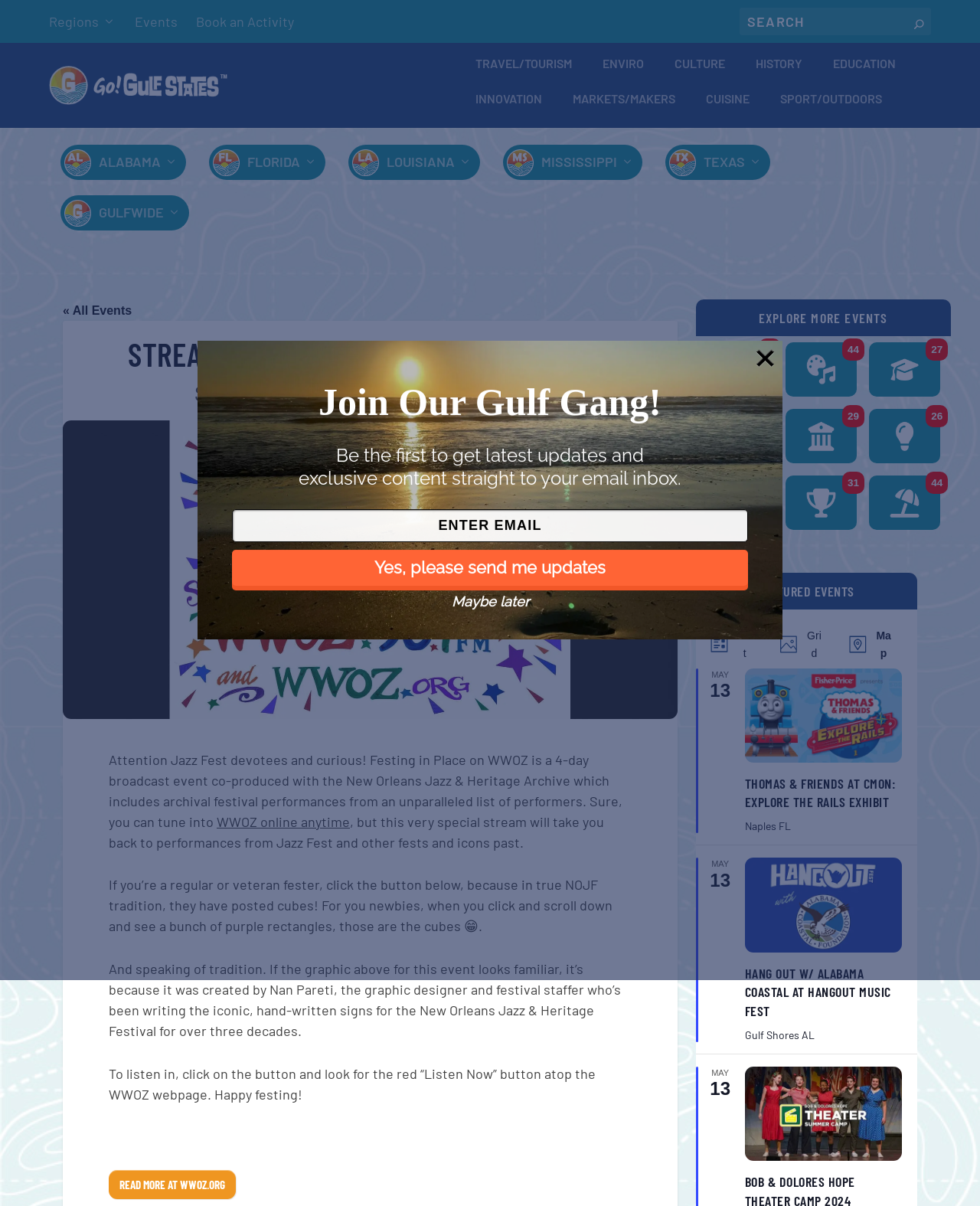Locate the bounding box coordinates of the element that needs to be clicked to carry out the instruction: "View 'FEATURED EVENTS'". The coordinates should be given as four float numbers ranging from 0 to 1, i.e., [left, top, right, bottom].

[0.71, 0.467, 0.936, 0.497]